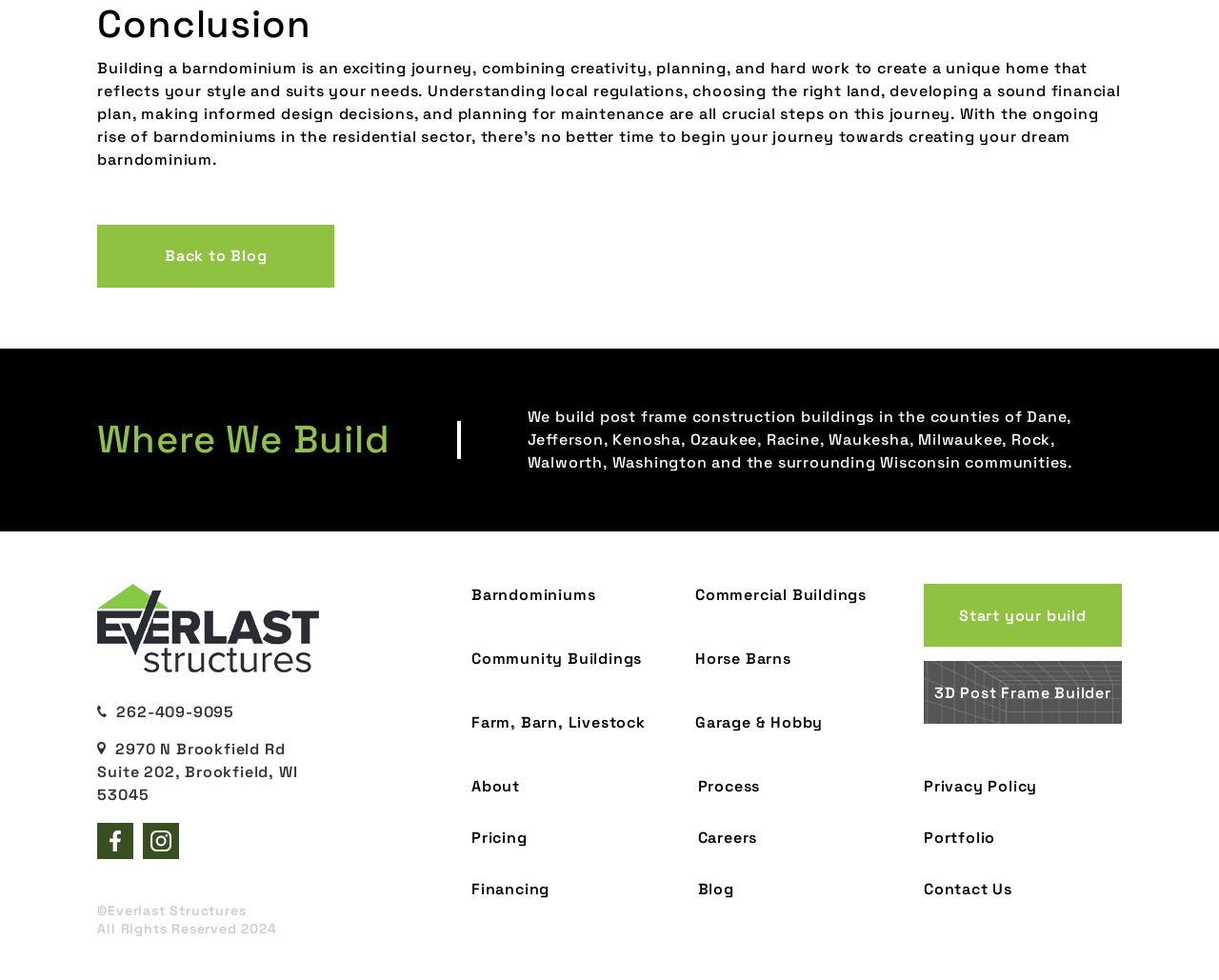Please find the bounding box coordinates of the section that needs to be clicked to achieve this instruction: "Call 262-409-9095".

[0.08, 0.716, 0.192, 0.739]